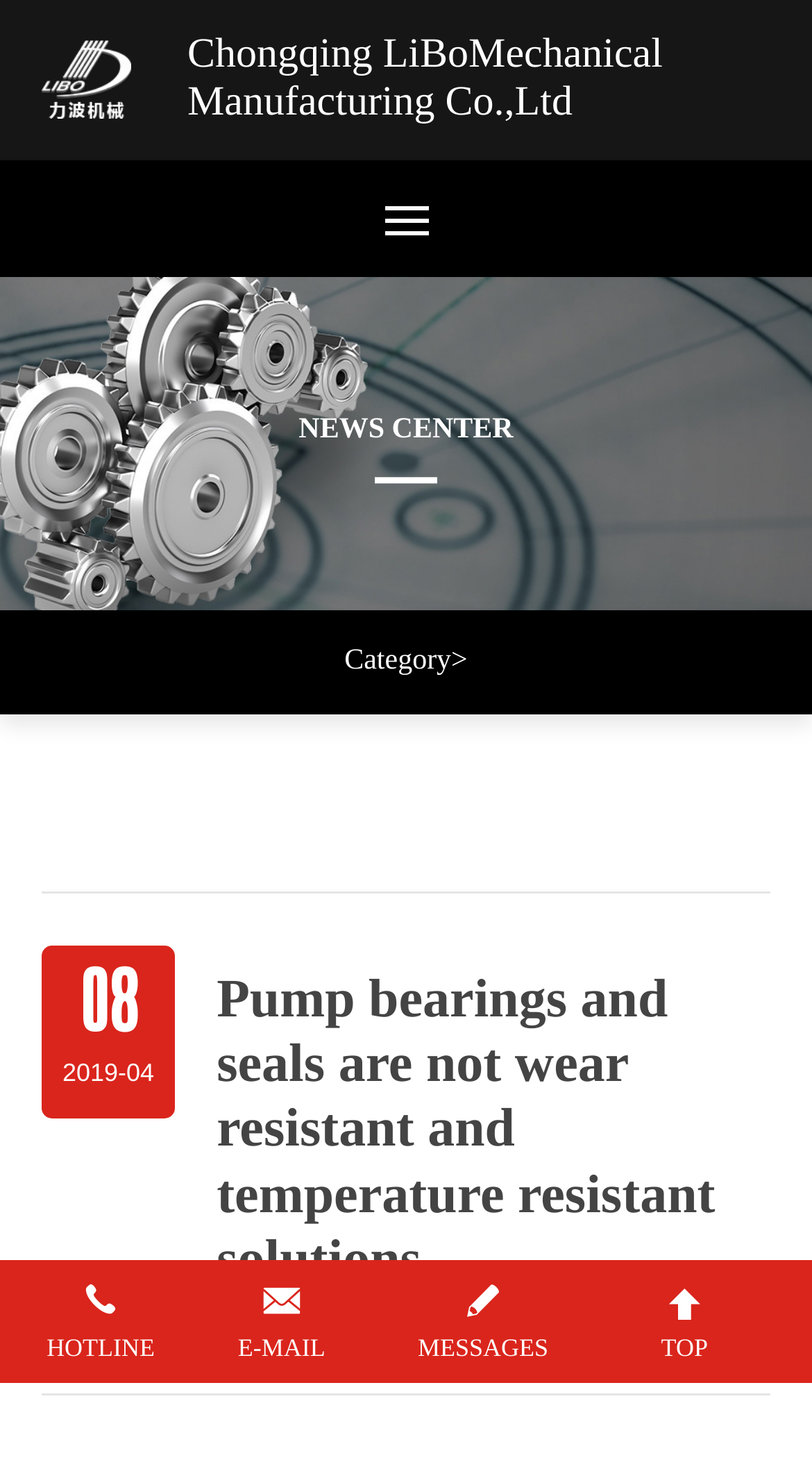Locate the bounding box coordinates of the area you need to click to fulfill this instruction: 'Click the NEWS CENTER link'. The coordinates must be in the form of four float numbers ranging from 0 to 1: [left, top, right, bottom].

[0.0, 0.29, 1.0, 0.311]